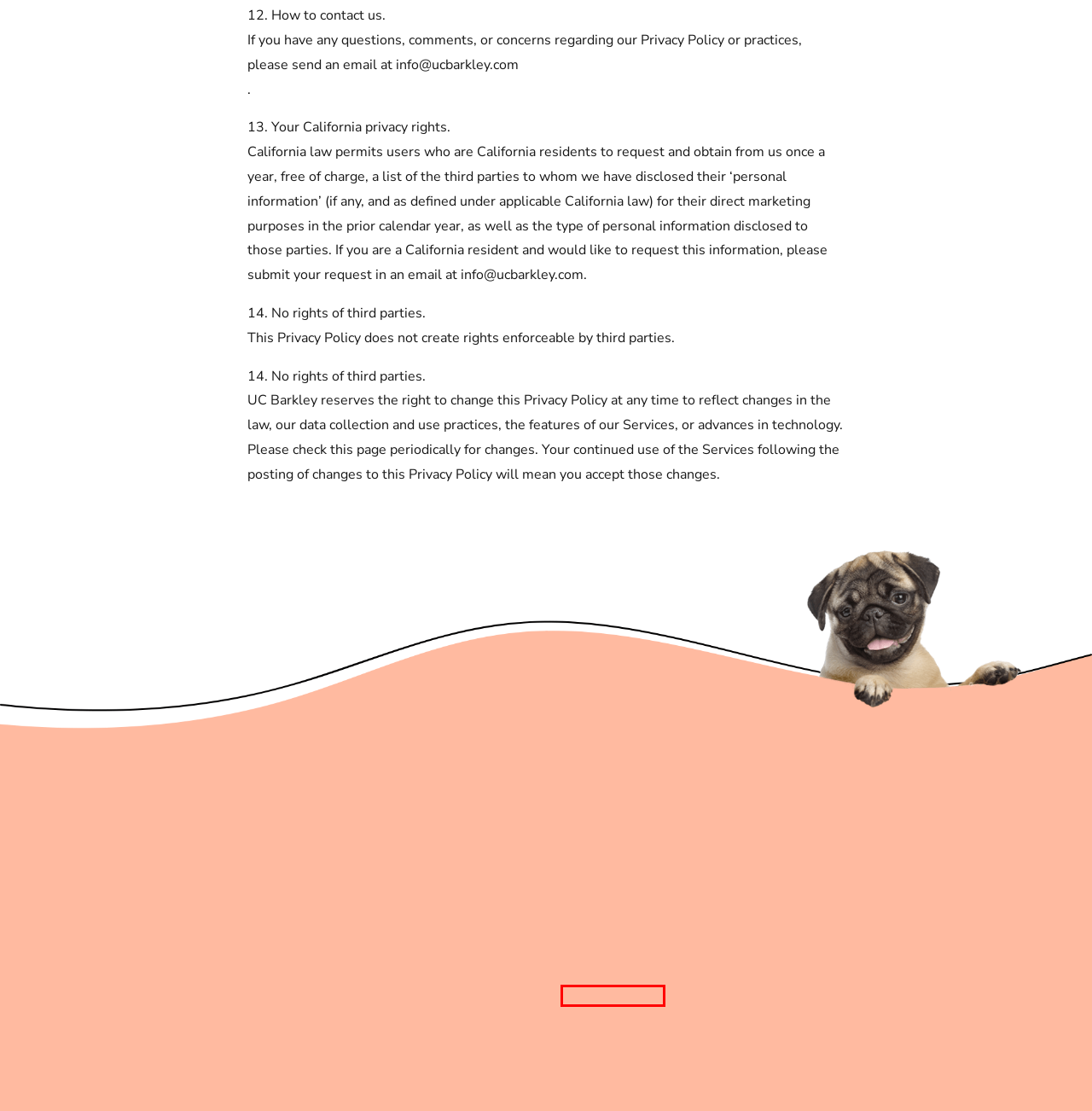Given a screenshot of a webpage with a red bounding box highlighting a UI element, determine which webpage description best matches the new webpage that appears after clicking the highlighted element. Here are the candidates:
A. Service Agreement - UC Barkley Pet Hotel & Grooming
B. About Us - UC Barkley Pet Hotel & Grooming
C. Contact - UC Barkley Pet Hotel & Grooming
D. FAQ - UC Barkley Pet Hotel & Grooming
E. Training - UC Barkley Pet Hotel & Grooming
F. Grooming - UC Barkley Pet Hotel & Grooming
G. Book - UC Barkley Pet Hotel & Grooming
H. Dog boarding, Daycare and Grooming | UC Barkley Pet Hotel

A